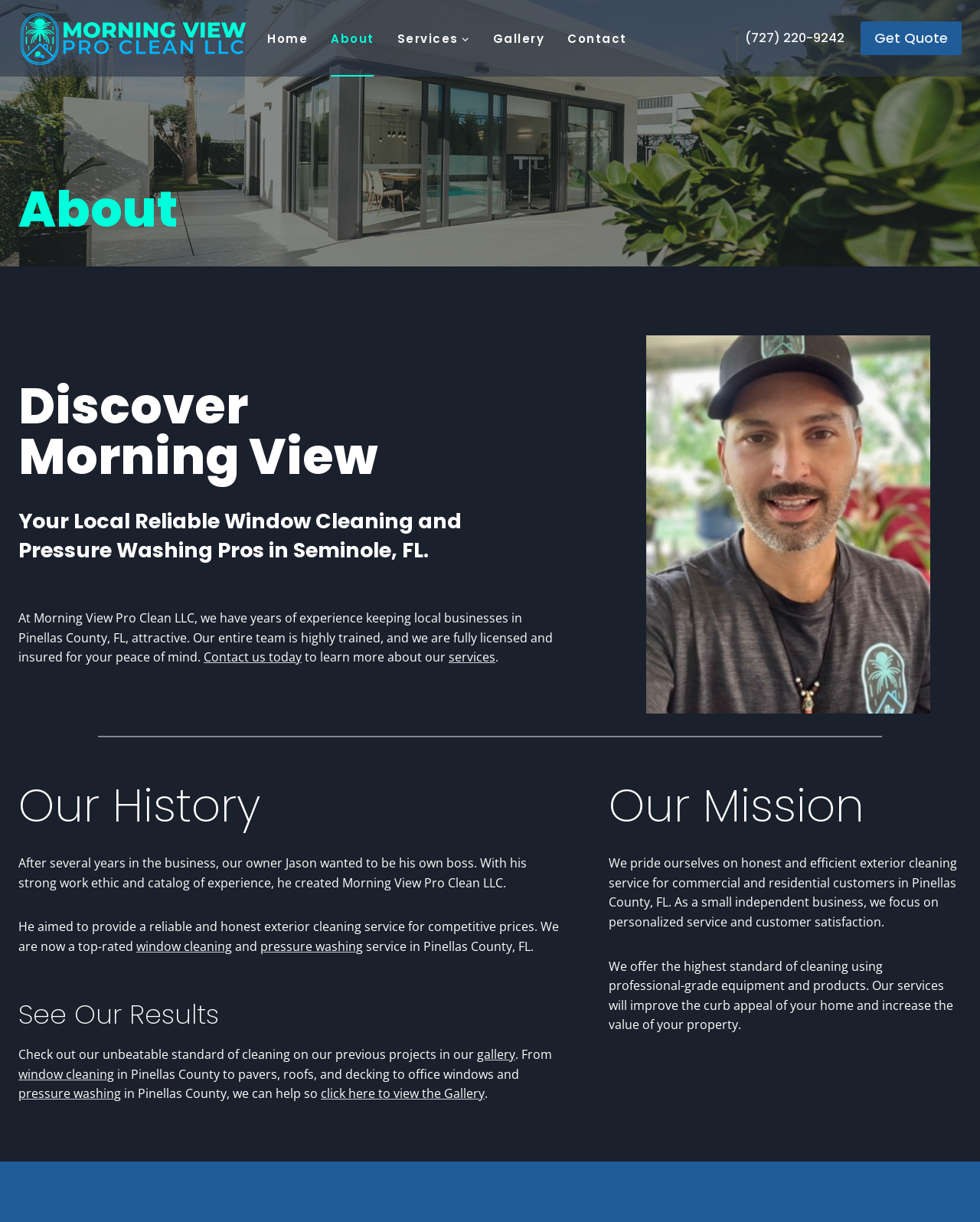Please identify the bounding box coordinates of the region to click in order to complete the task: "View the gallery". The coordinates must be four float numbers between 0 and 1, specified as [left, top, right, bottom].

[0.491, 0.0, 0.567, 0.063]